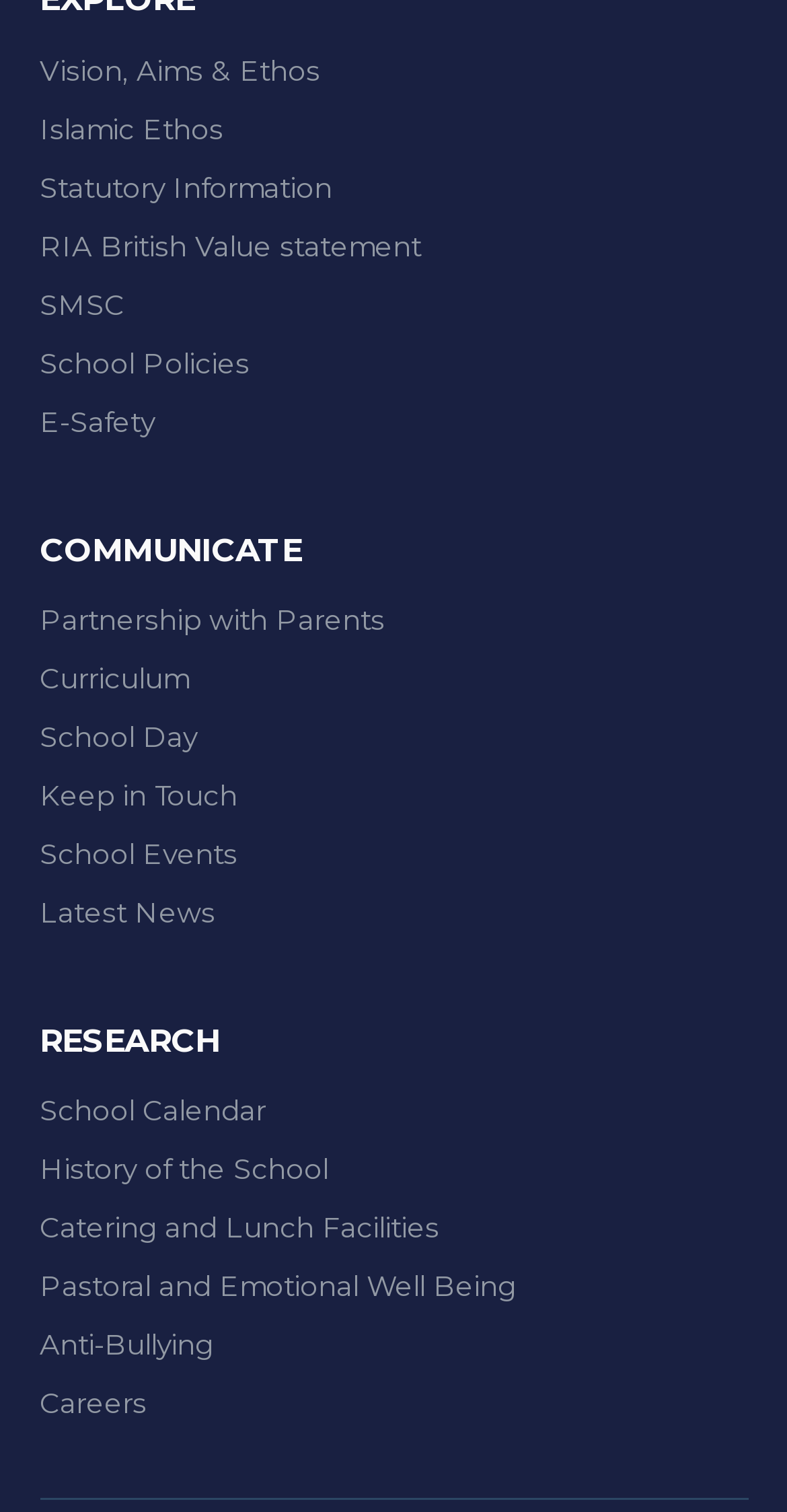What is the last link under 'RESEARCH'?
Using the image provided, answer with just one word or phrase.

Careers